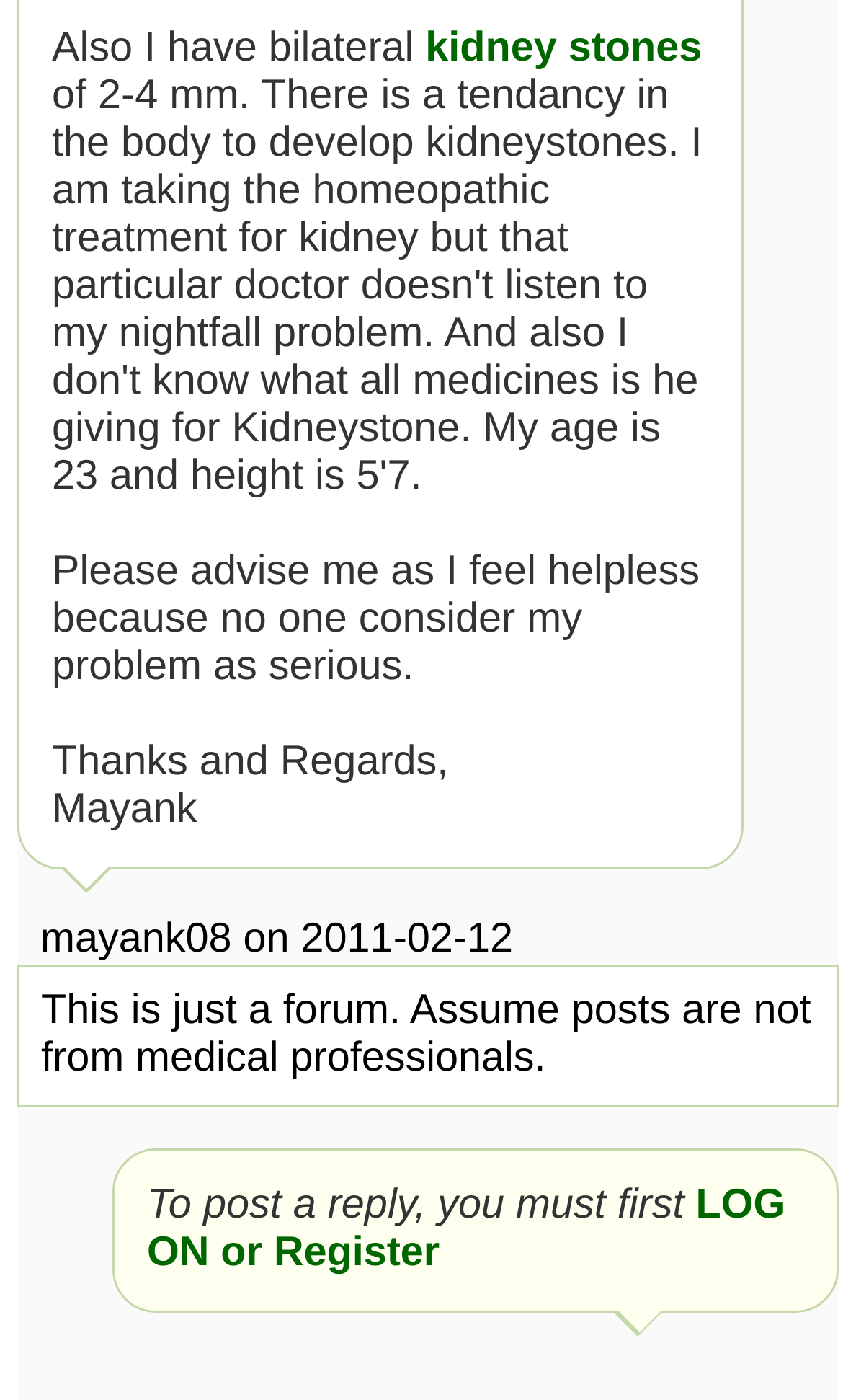What is the author's name?
Answer the question with detailed information derived from the image.

The author's name is mentioned at the end of the post, where it says 'Thanks and Regards, Mayank'.